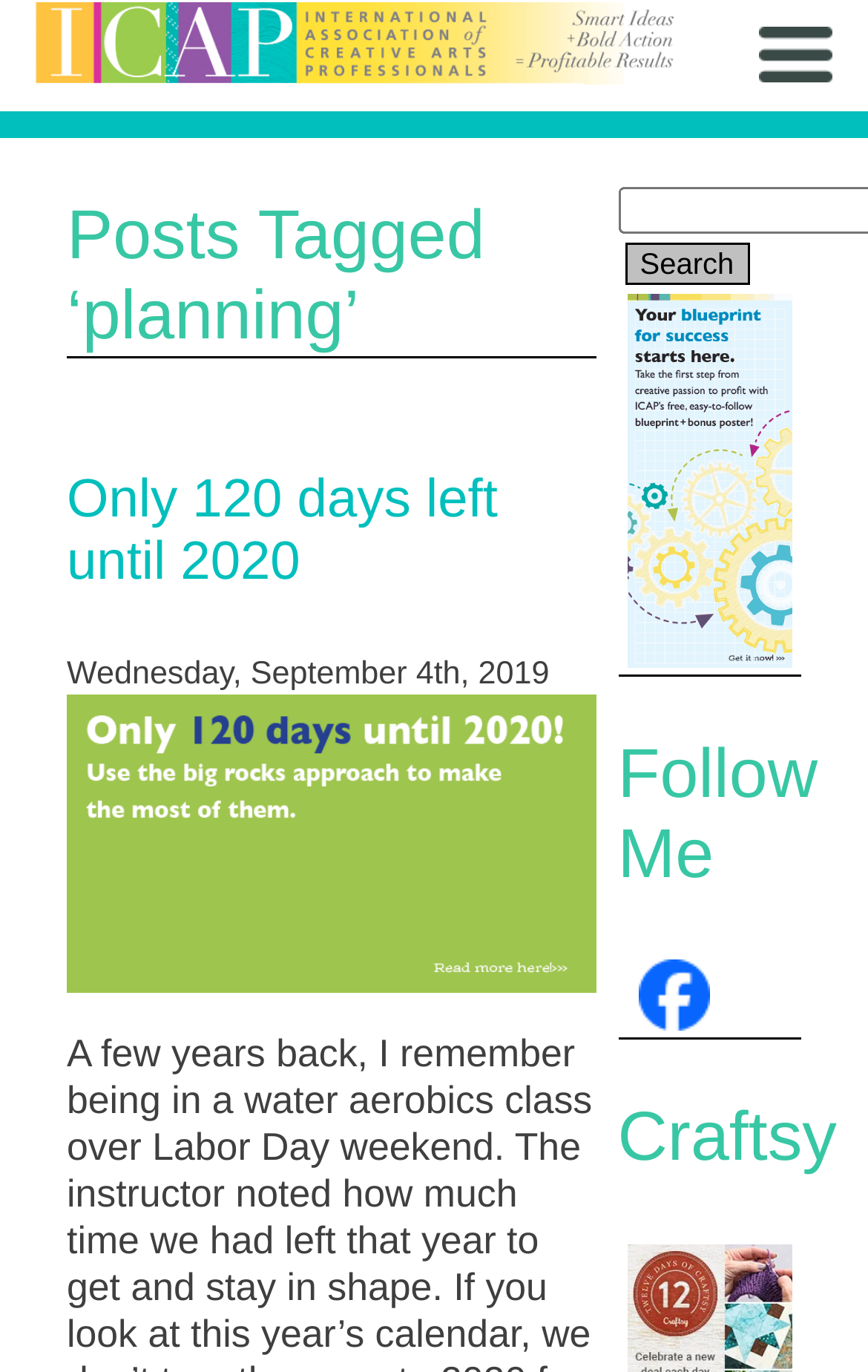Provide the bounding box for the UI element matching this description: "value="Search"".

[0.719, 0.177, 0.863, 0.208]